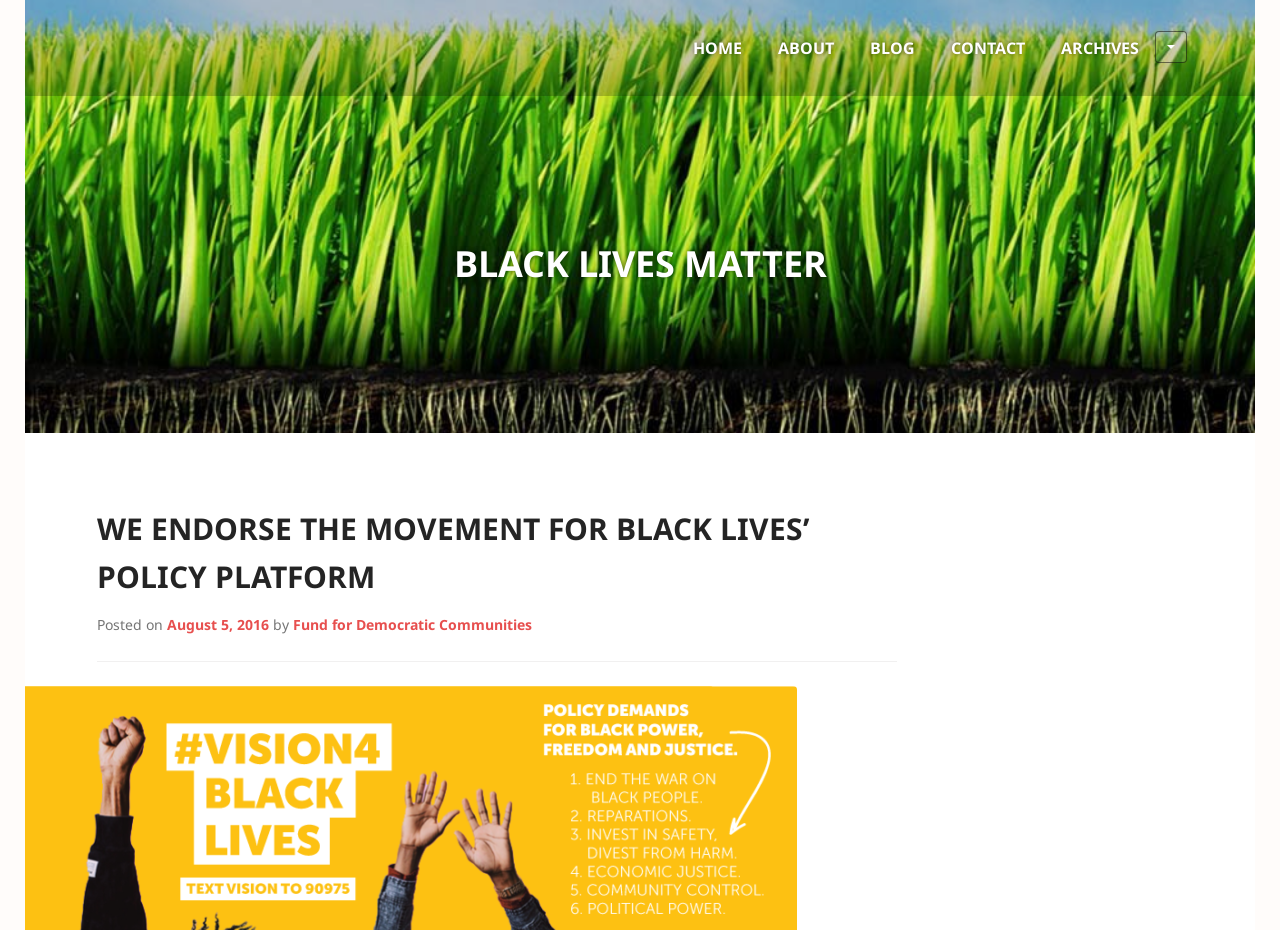Provide the bounding box coordinates, formatted as (top-left x, top-left y, bottom-right x, bottom-right y), with all values being floating point numbers between 0 and 1. Identify the bounding box of the UI element that matches the description: August 5, 2016

[0.13, 0.661, 0.21, 0.682]